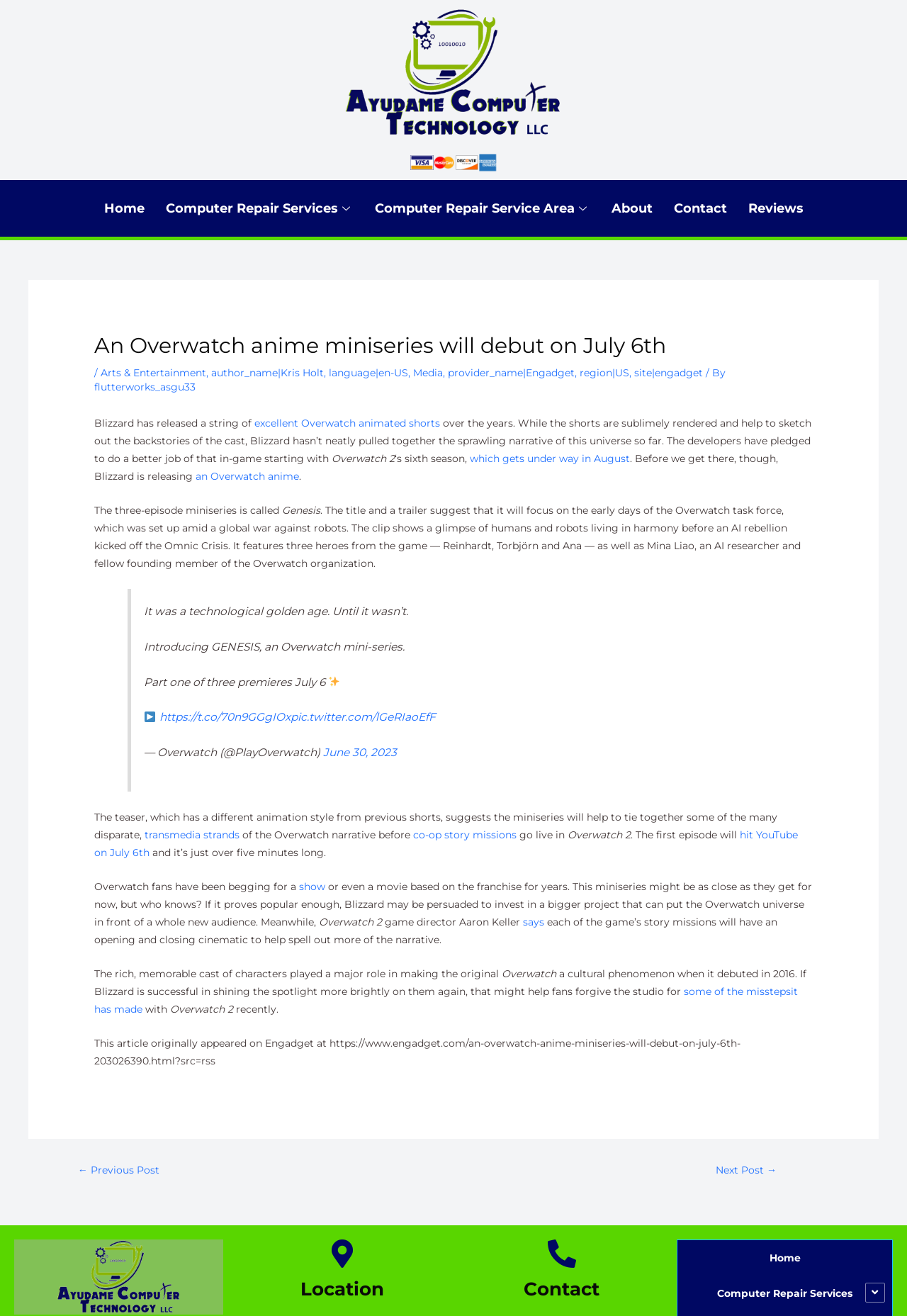Return the bounding box coordinates of the UI element that corresponds to this description: "hit YouTube on July 6th". The coordinates must be given as four float numbers in the range of 0 and 1, [left, top, right, bottom].

[0.104, 0.629, 0.88, 0.653]